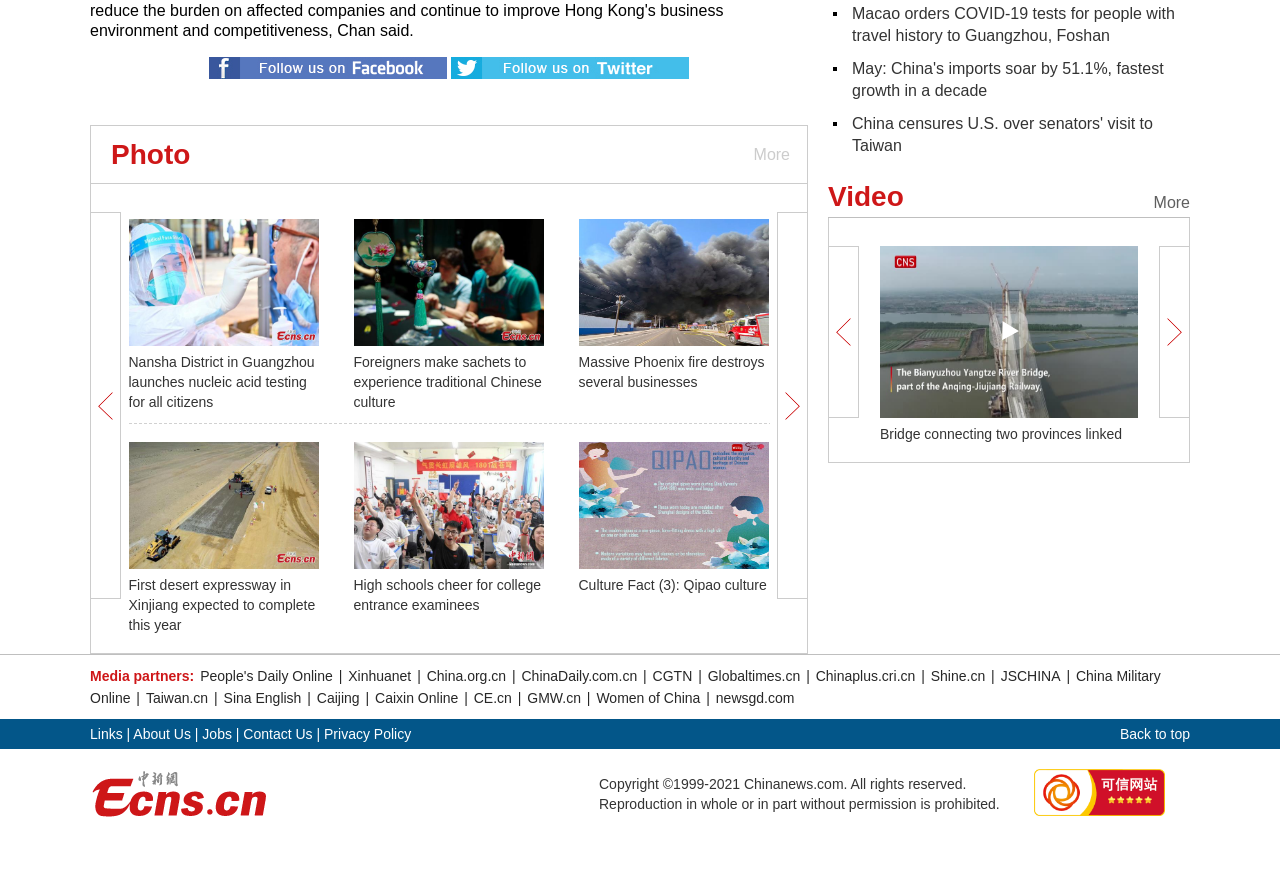Provide the bounding box coordinates of the HTML element described by the text: "LAUNCH CYPRESS INSTALLED CLIENT".

None